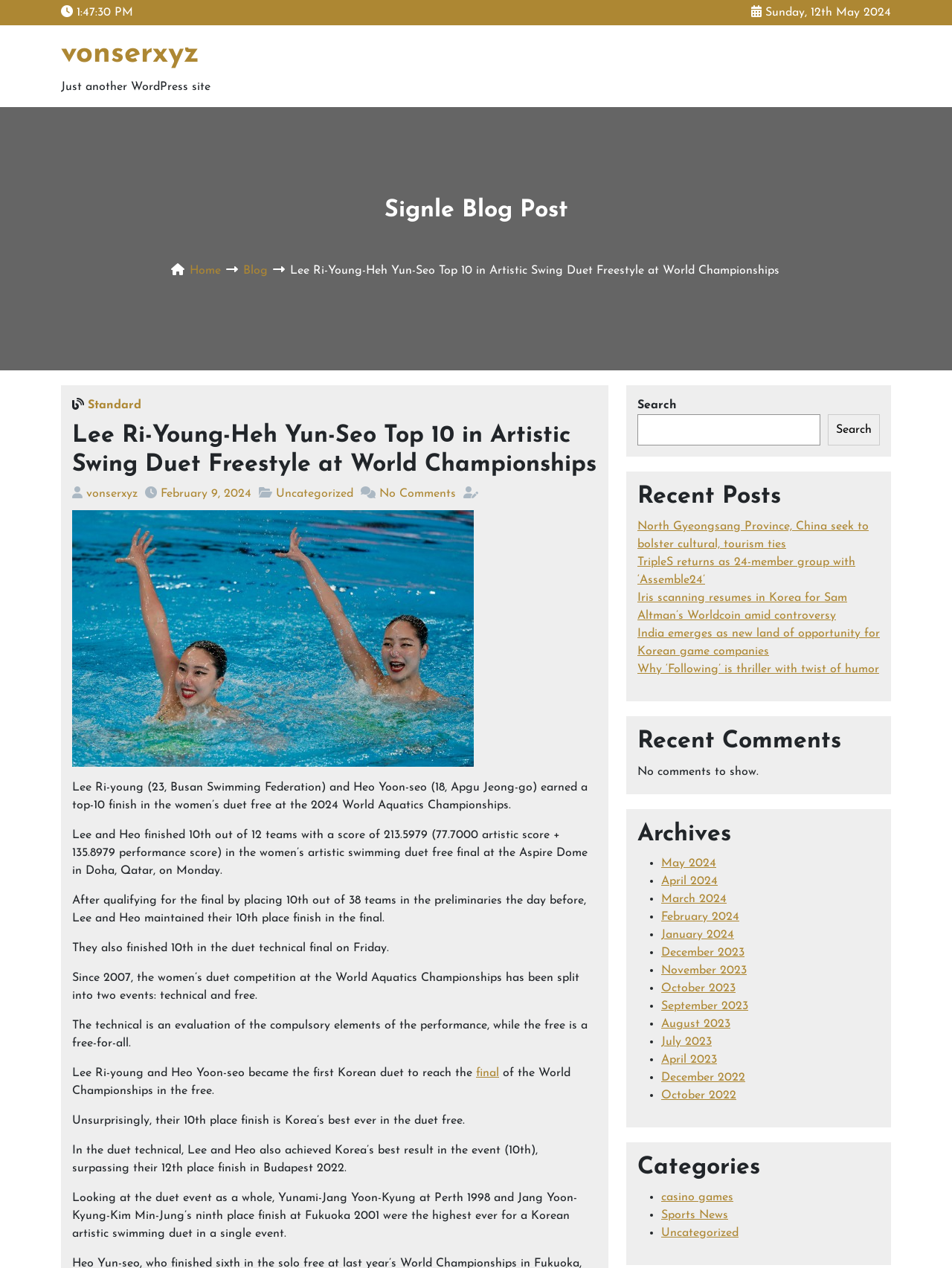Examine the image carefully and respond to the question with a detailed answer: 
How many recent posts are listed?

I counted the number of links under the 'Recent Posts' heading and found 5 links, which correspond to 5 recent posts.